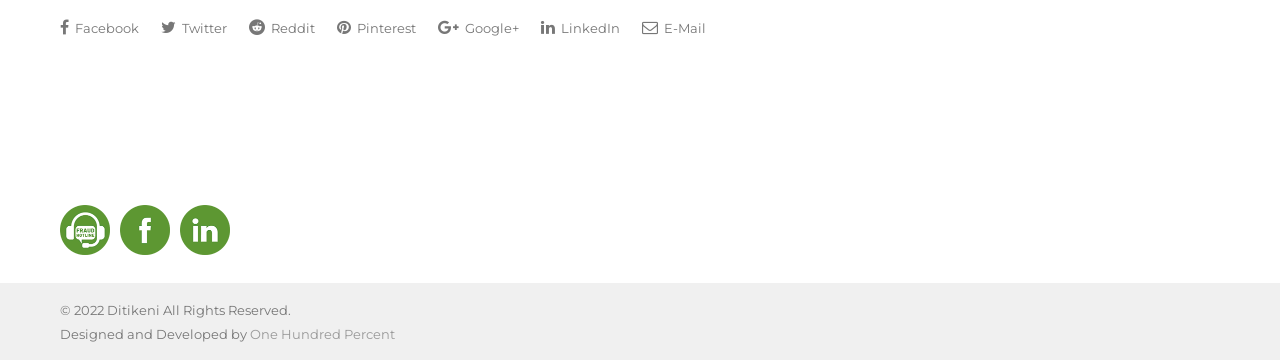Please analyze the image and provide a thorough answer to the question:
What is the purpose of the Fraud Hotline link?

The webpage has a link labeled 'Fraud Hotline' with an accompanying image, suggesting that the link is intended to allow users to report fraudulent activity or seek assistance with fraud-related issues.